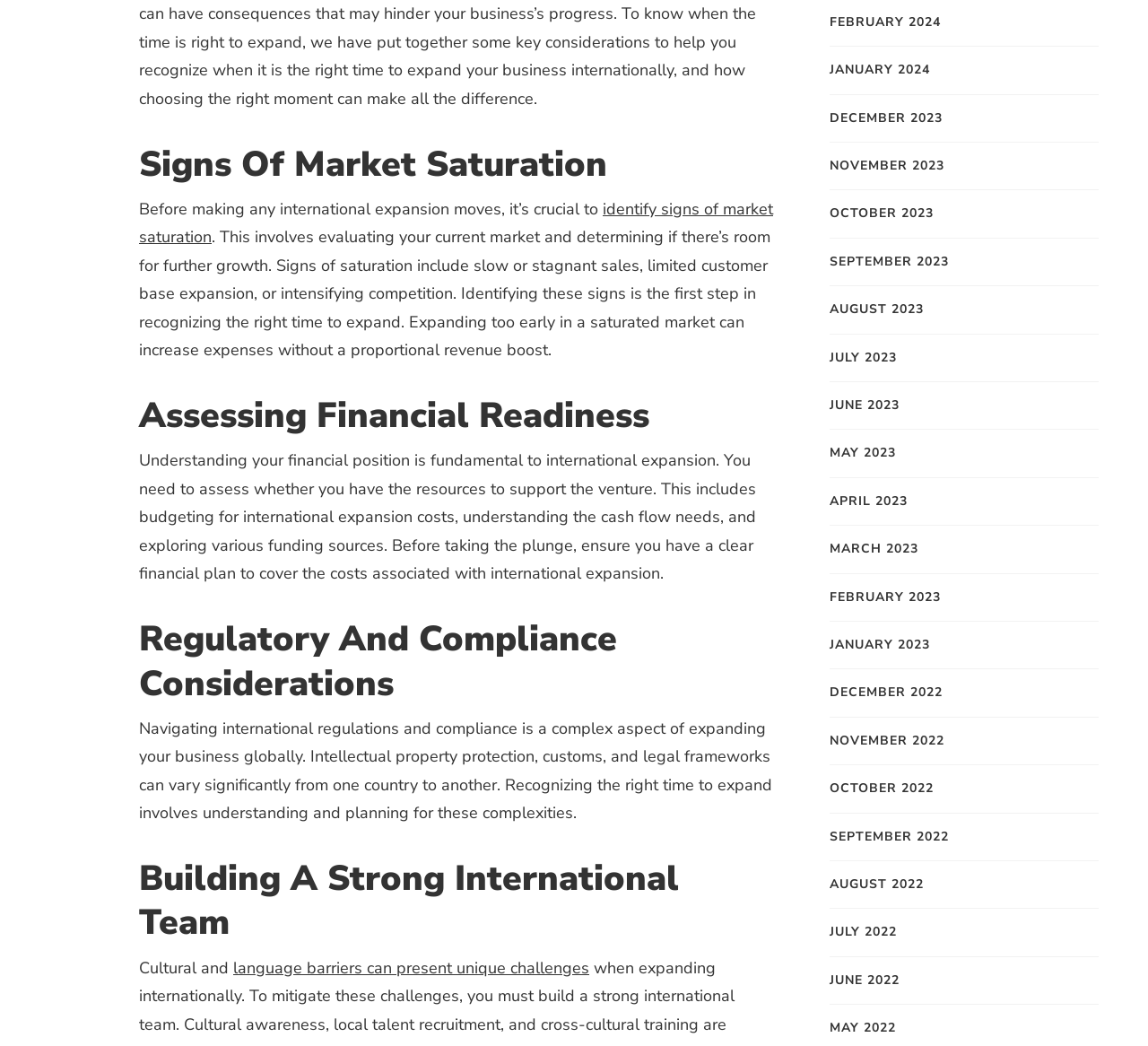Determine the bounding box coordinates for the area that needs to be clicked to fulfill this task: "explore 'FEBRUARY 2024'". The coordinates must be given as four float numbers between 0 and 1, i.e., [left, top, right, bottom].

[0.723, 0.012, 0.82, 0.031]